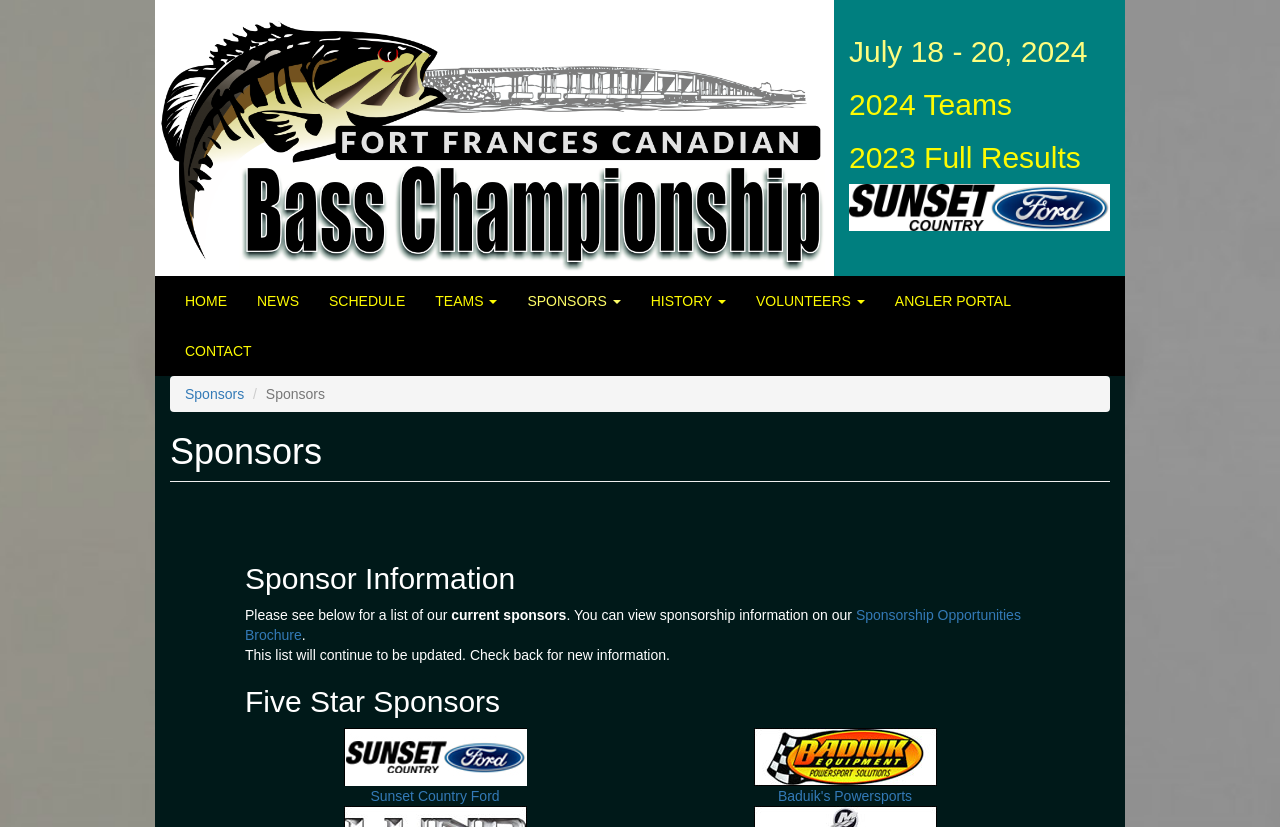Please find the bounding box coordinates (top-left x, top-left y, bottom-right x, bottom-right y) in the screenshot for the UI element described as follows: Angler Portal

[0.691, 0.334, 0.798, 0.394]